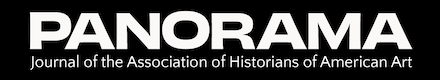Craft a detailed explanation of the image.

The image displays the logo of "PANORAMA," which serves as the journal for the Association of Historians of American Art. The design features the word "PANORAMA" prominently in bold, uppercase letters, conveying a sense of authority and scholarship in the field of art history. Below the main title, a smaller text reads "Journal of the Association of Historians of American Art," indicating the publication's academic focus and its connection to a professional organization dedicated to the study and research of American art history. The logo embodies a modern aesthetic, suitable for an intellectual discourse on art and culture.